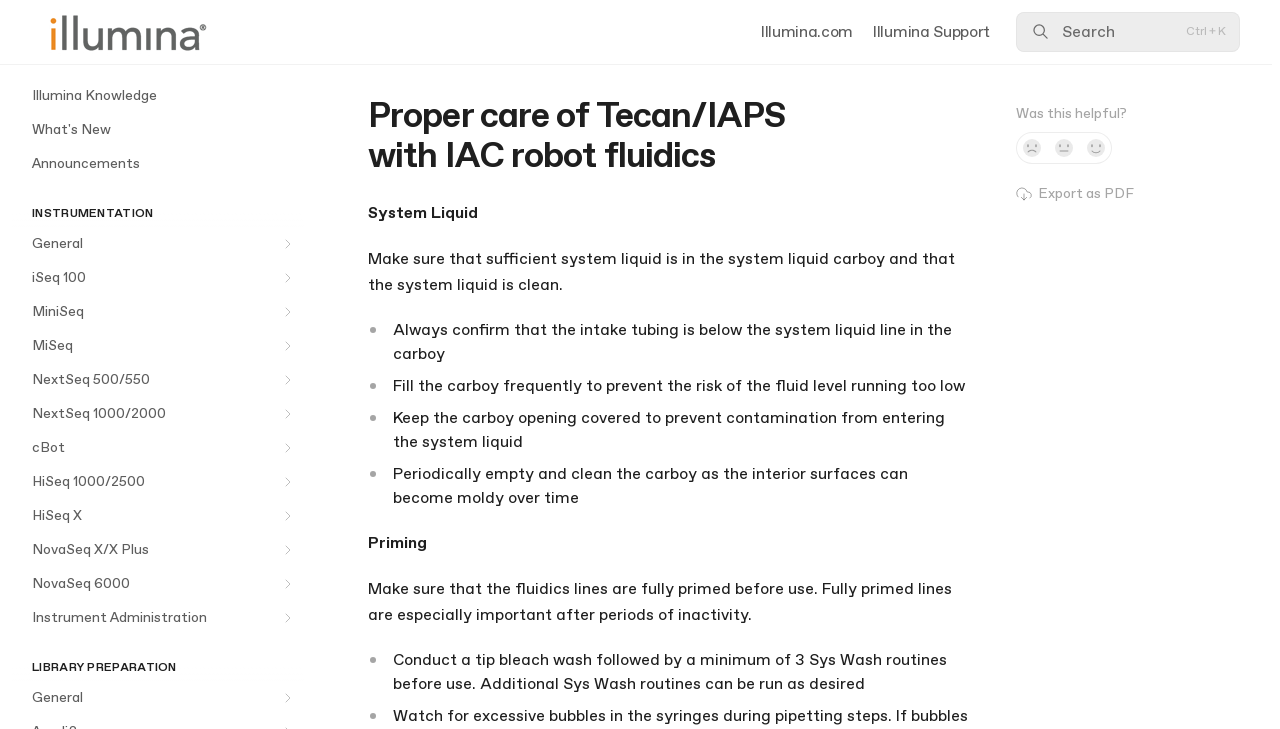Pinpoint the bounding box coordinates of the element to be clicked to execute the instruction: "Click the 'Instrument Administration' link".

[0.009, 0.826, 0.238, 0.87]